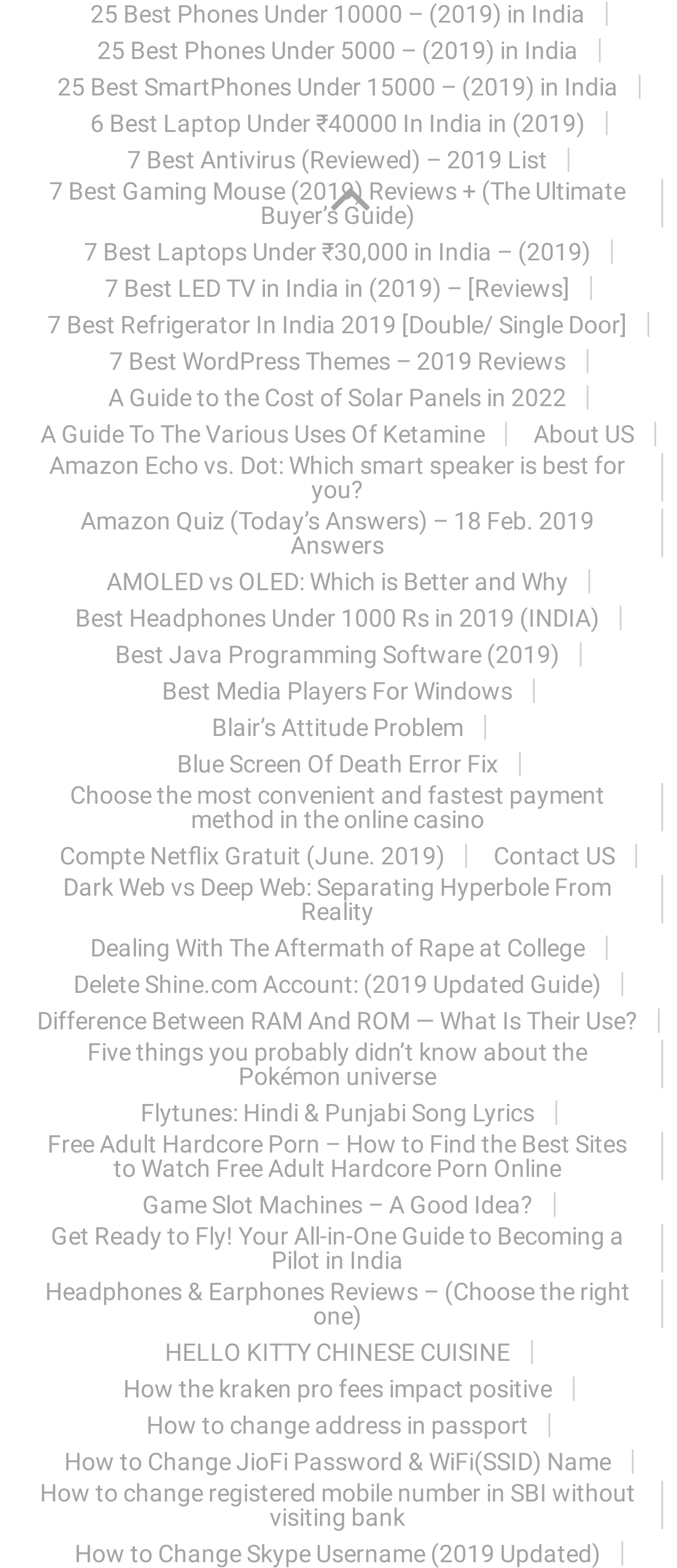Provide the bounding box coordinates of the UI element this sentence describes: "Catalogue".

None